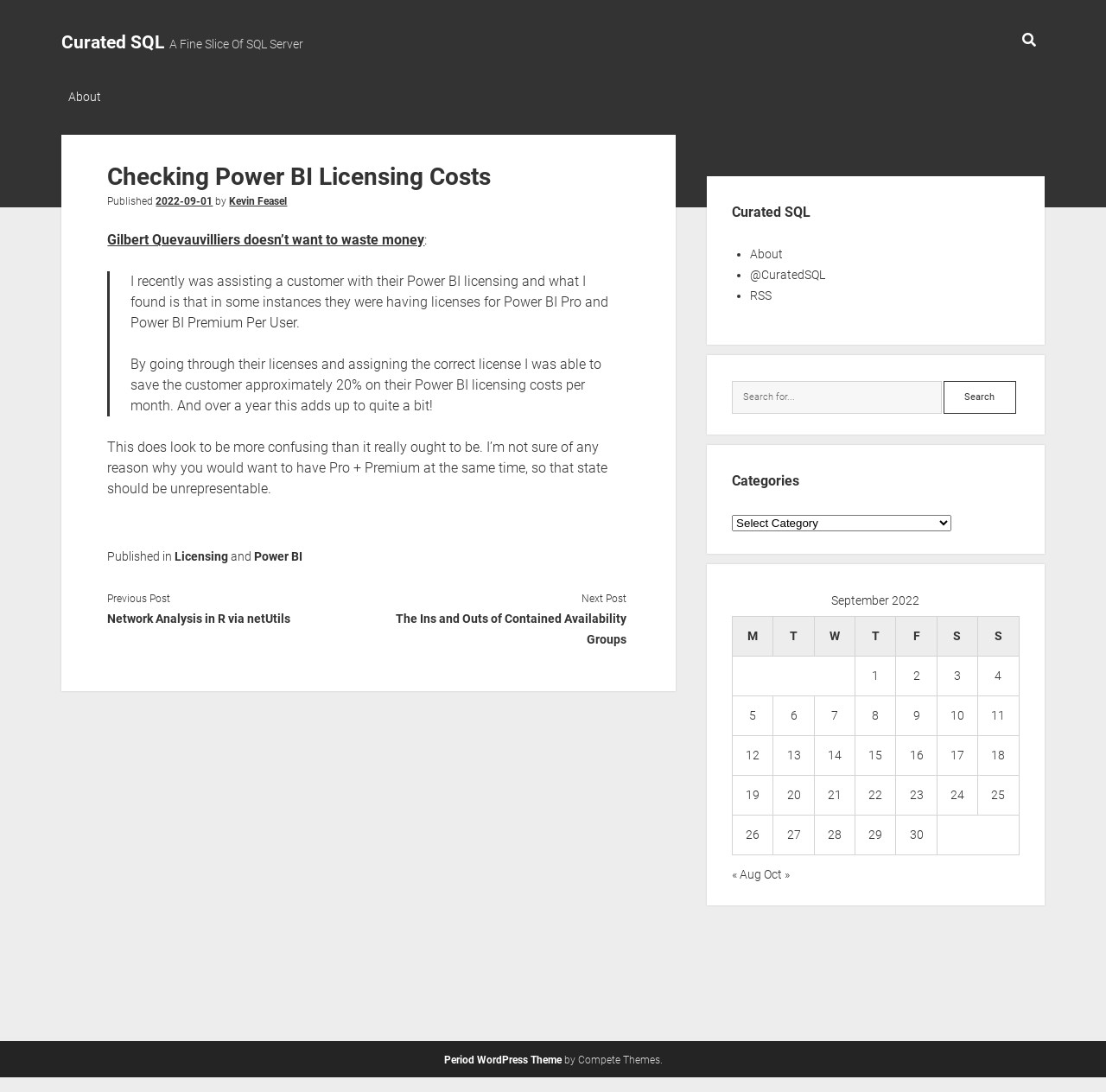Respond with a single word or phrase to the following question: What is the topic of the post?

Power BI Licensing Costs